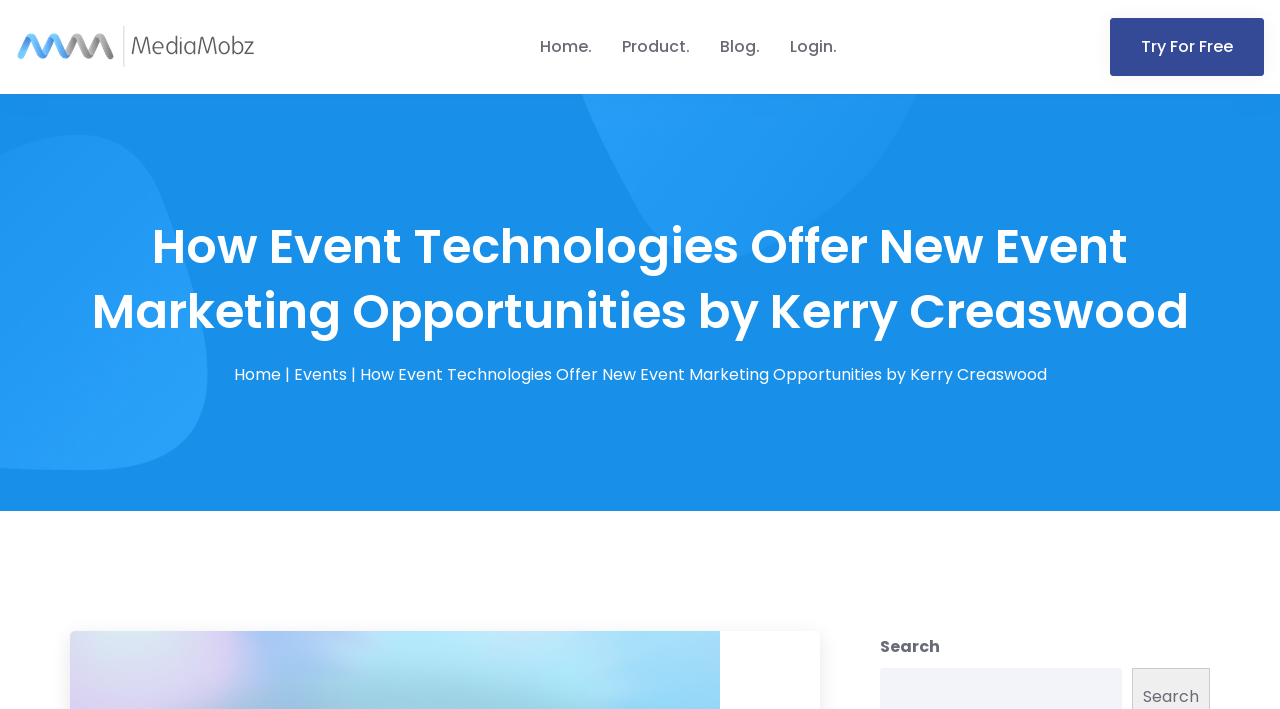Consider the image and give a detailed and elaborate answer to the question: 
What is the name of the company?

The name of the company is mentioned in the top-left corner of the webpage as a link and an image, and it is also part of the root element's description.